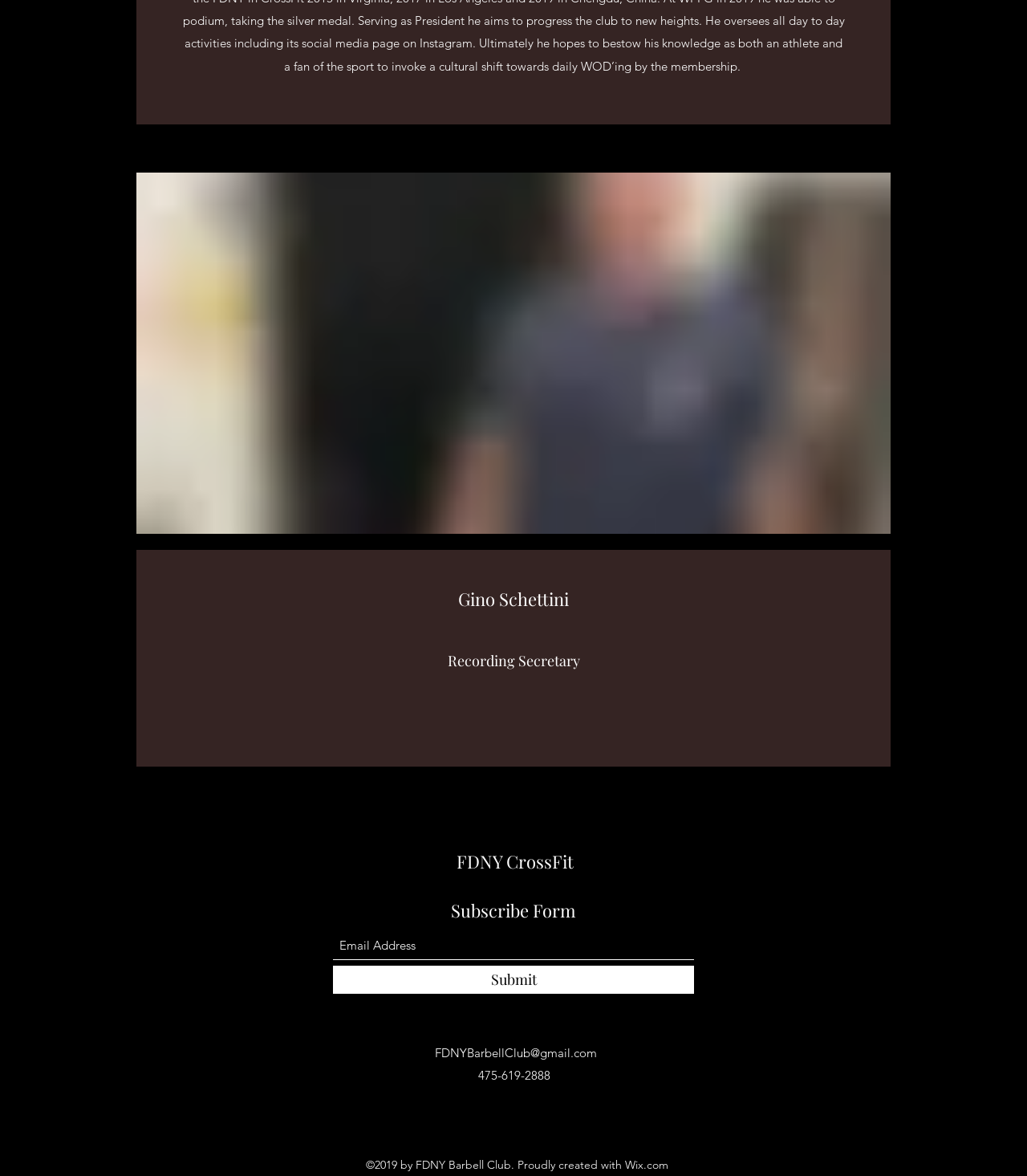Please look at the image and answer the question with a detailed explanation: What social media platforms are linked on the webpage?

The answer can be found by looking at the list element with the text 'Social Bar' and its child link elements with the texts 'Facebook', 'Twitter', and 'LinkedIn', indicating that these social media platforms are linked on the webpage.